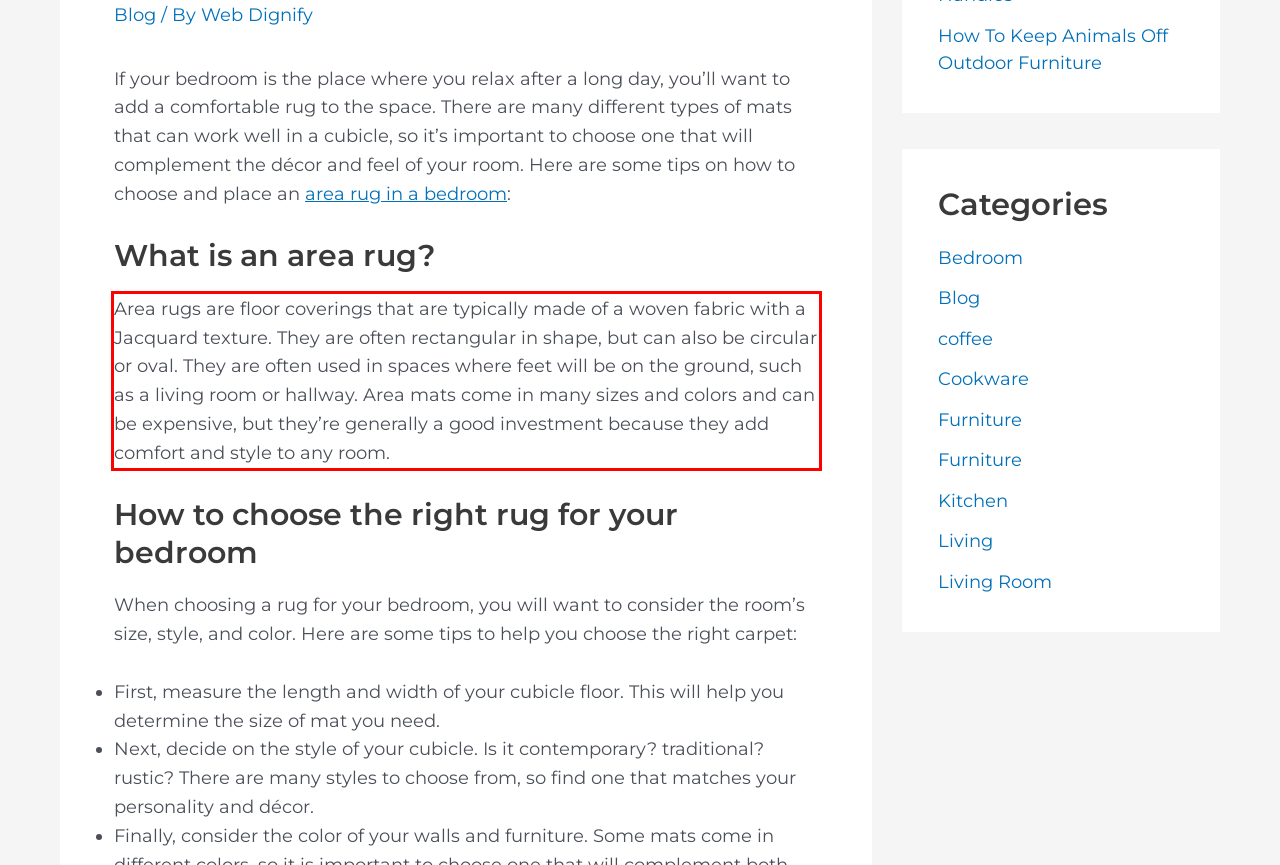Examine the webpage screenshot and use OCR to obtain the text inside the red bounding box.

Area rugs are floor coverings that are typically made of a woven fabric with a Jacquard texture. They are often rectangular in shape, but can also be circular or oval. They are often used in spaces where feet will be on the ground, such as a living room or hallway. Area mats come in many sizes and colors and can be expensive, but they’re generally a good investment because they add comfort and style to any room.